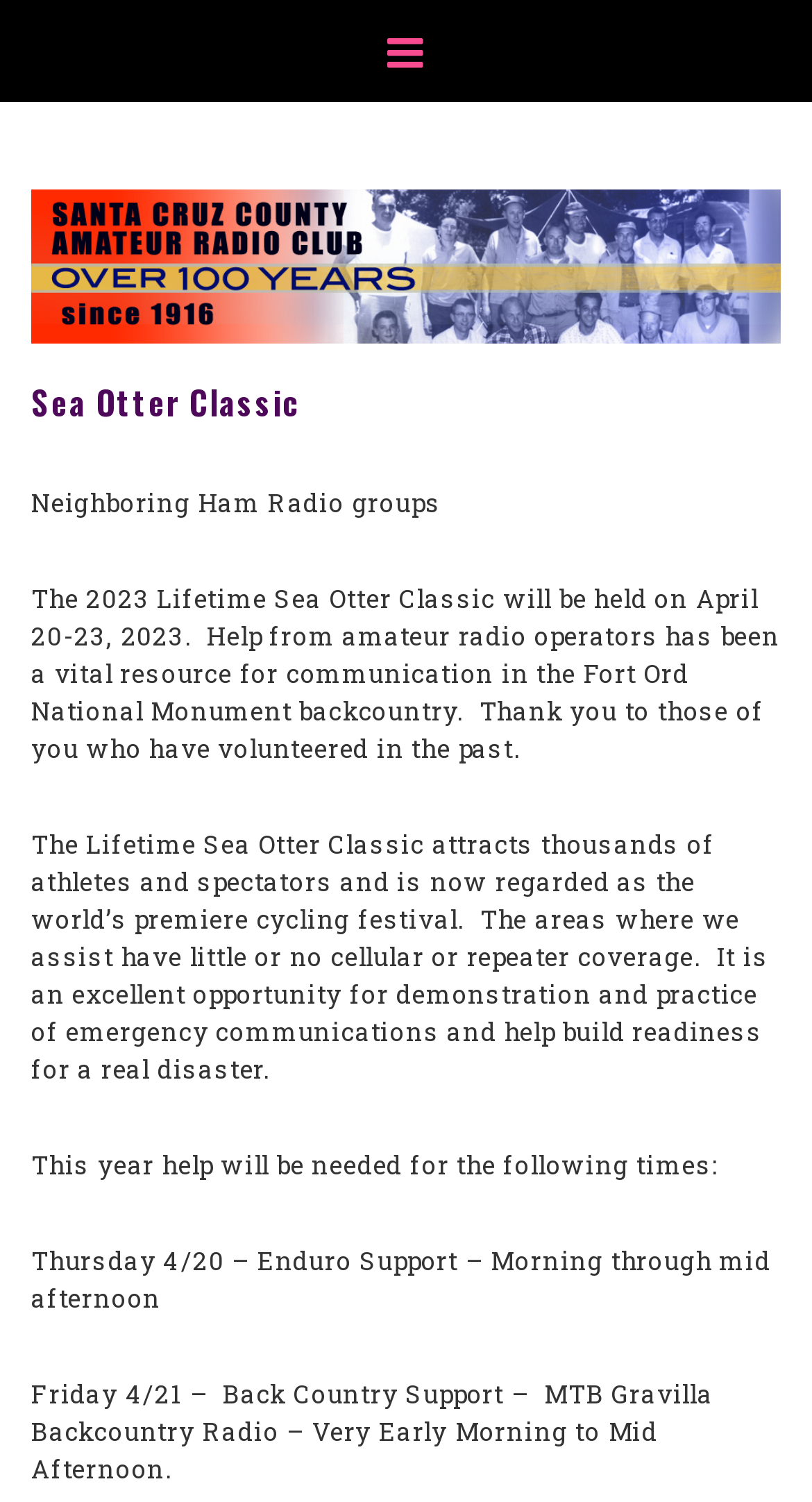Please examine the image and answer the question with a detailed explanation:
When is the 2023 Lifetime Sea Otter Classic?

I found the answer by reading the StaticText element which mentions 'The 2023 Lifetime Sea Otter Classic will be held on April 20-23, 2023'.